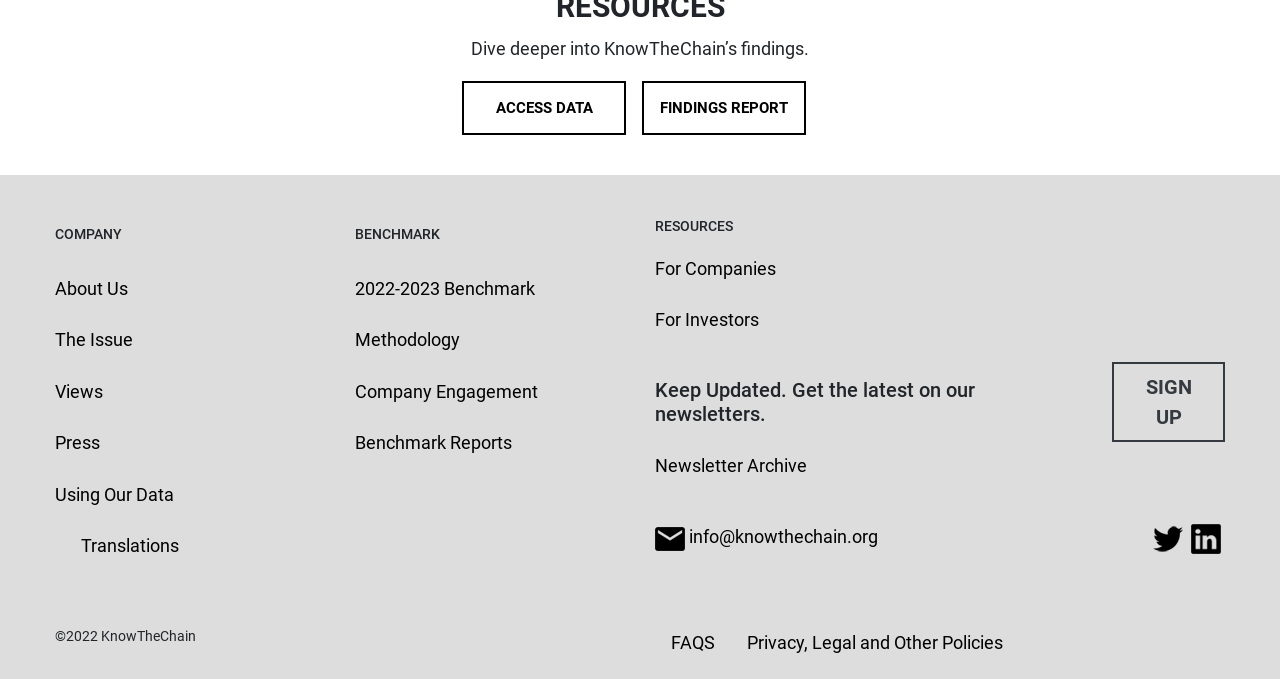Determine the bounding box coordinates for the clickable element required to fulfill the instruction: "Get the latest newsletter". Provide the coordinates as four float numbers between 0 and 1, i.e., [left, top, right, bottom].

[0.869, 0.533, 0.957, 0.651]